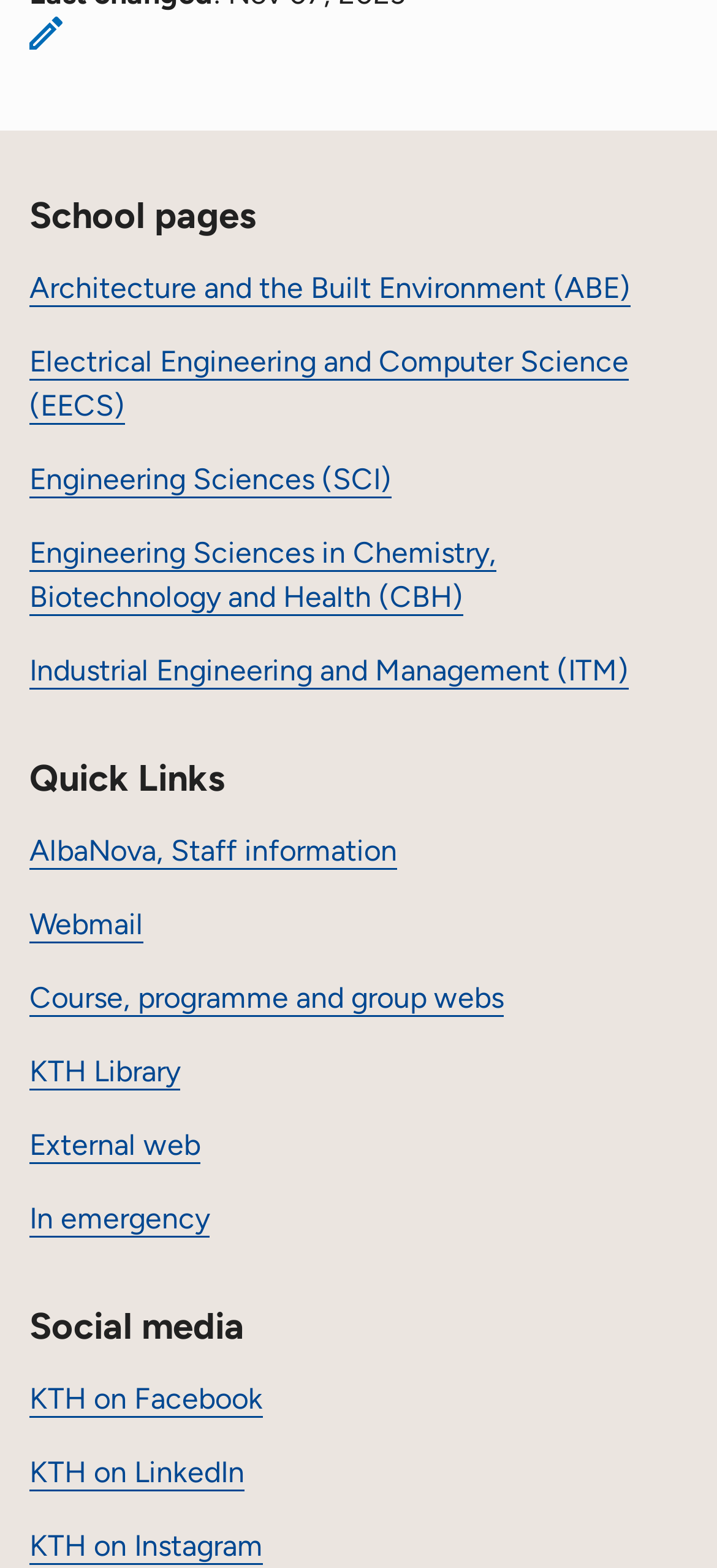Highlight the bounding box of the UI element that corresponds to this description: "A S Industries".

None